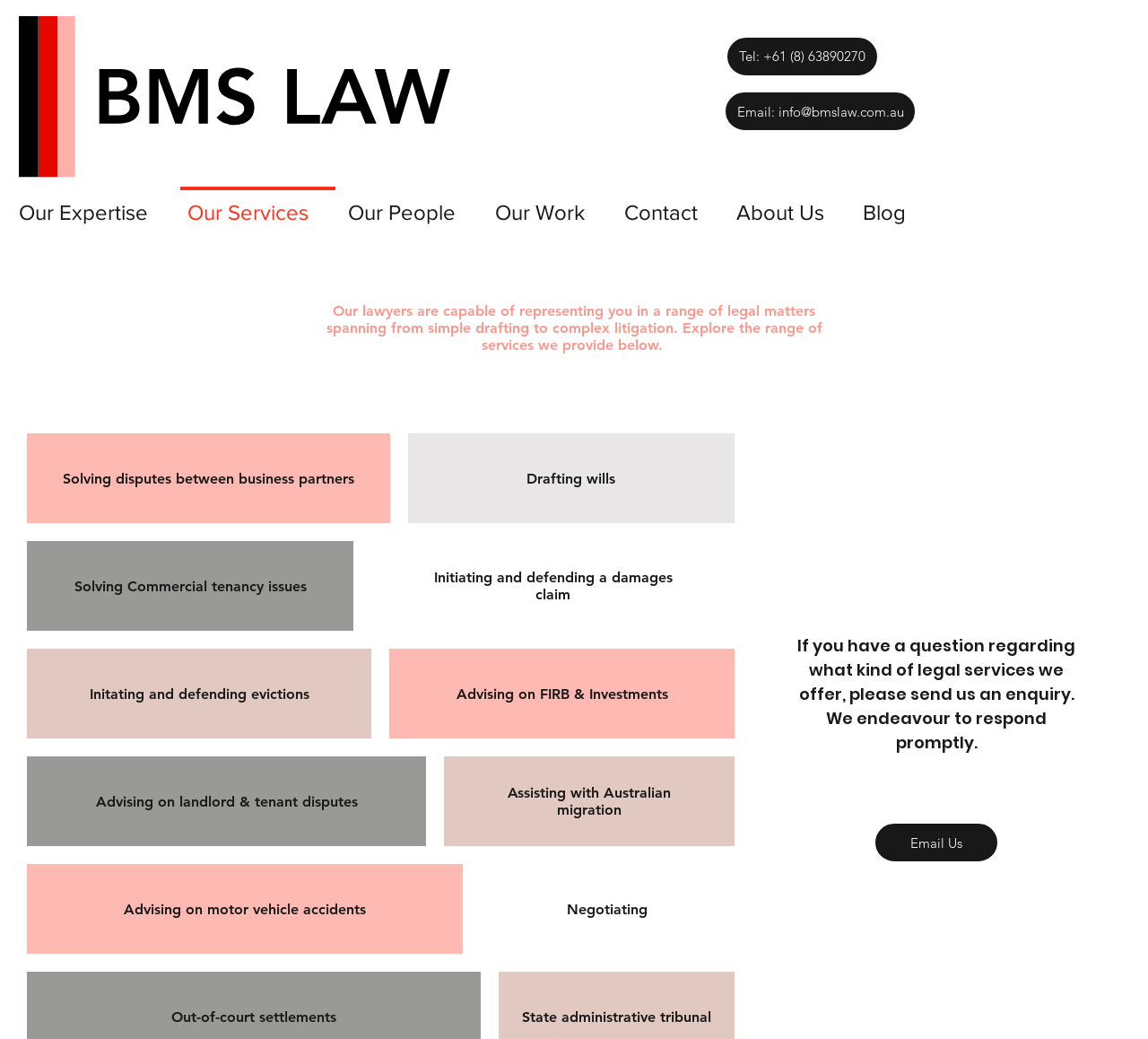Determine the bounding box coordinates for the clickable element required to fulfill the instruction: "Click on Our Expertise". Provide the coordinates as four float numbers between 0 and 1, i.e., [left, top, right, bottom].

[0.008, 0.18, 0.155, 0.213]